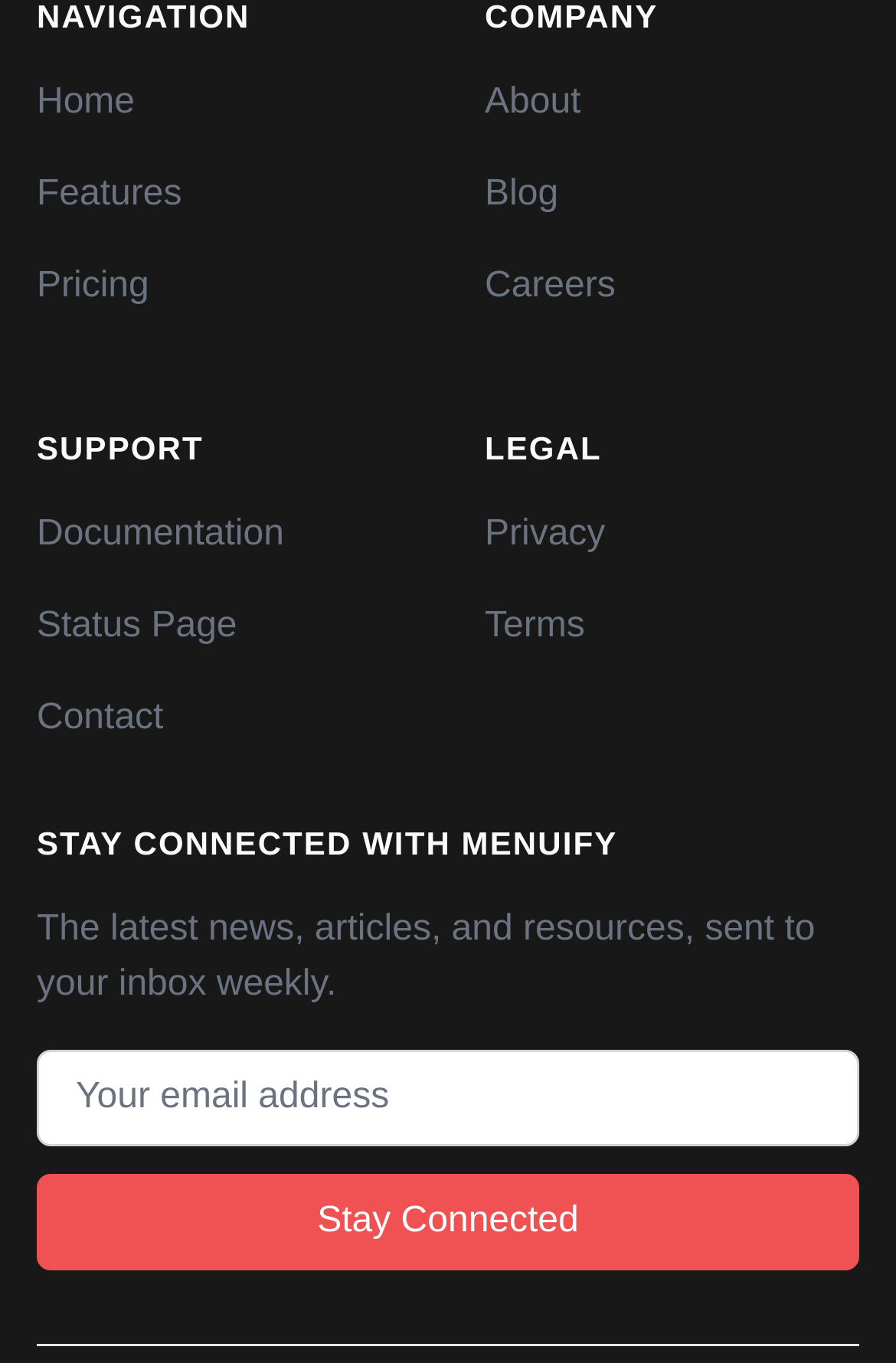Identify the bounding box for the UI element that is described as follows: "Stay Connected".

[0.041, 0.861, 0.959, 0.932]